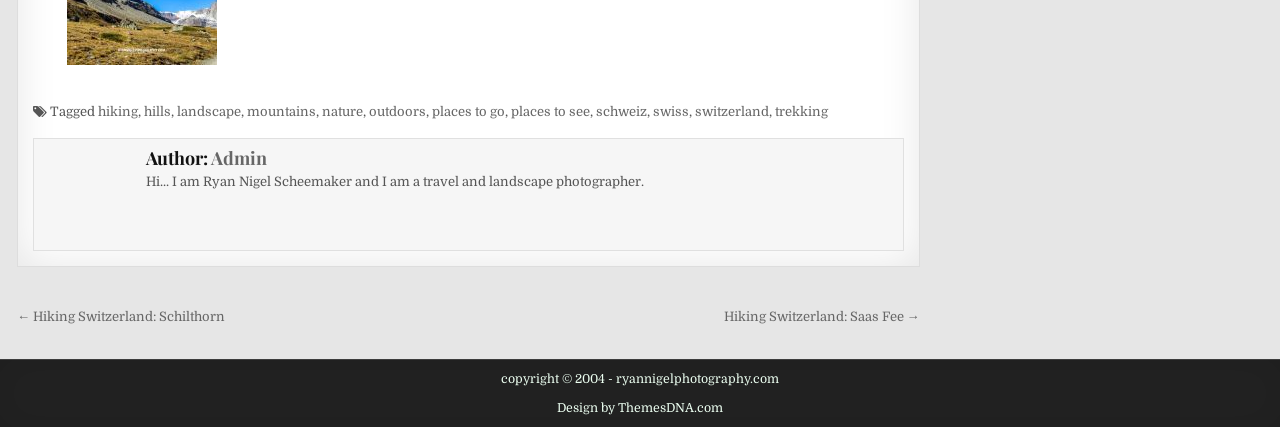What is the previous post about?
Using the image, provide a concise answer in one word or a short phrase.

Hiking Switzerland: Schilthorn